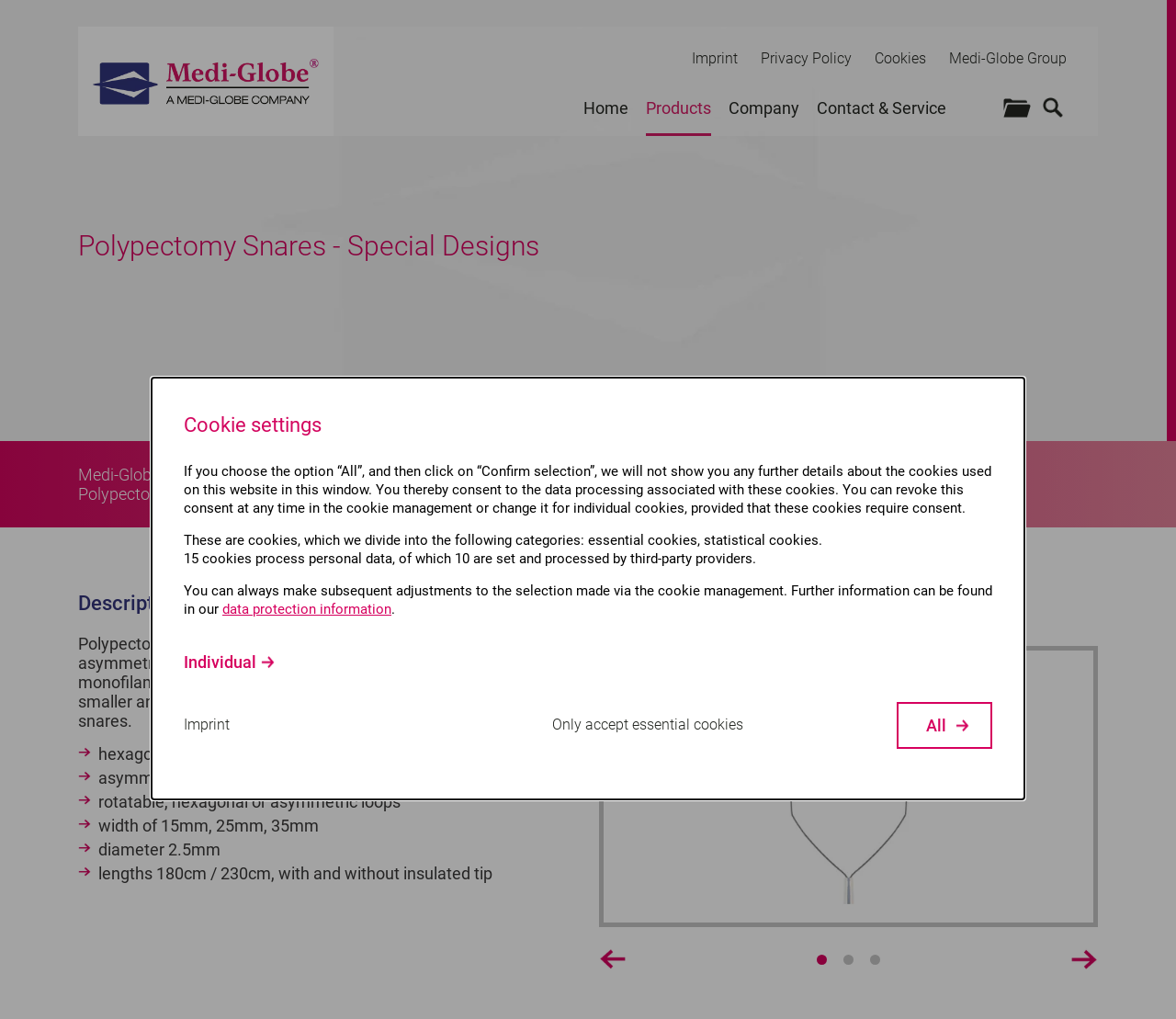What is the purpose of the 'Contact & Service' link?
Based on the visual information, provide a detailed and comprehensive answer.

I inferred the purpose of the 'Contact & Service' link by looking at its position in the navigation menu and its text content, which suggests that it is meant to provide a way for users to contact the company and get service.